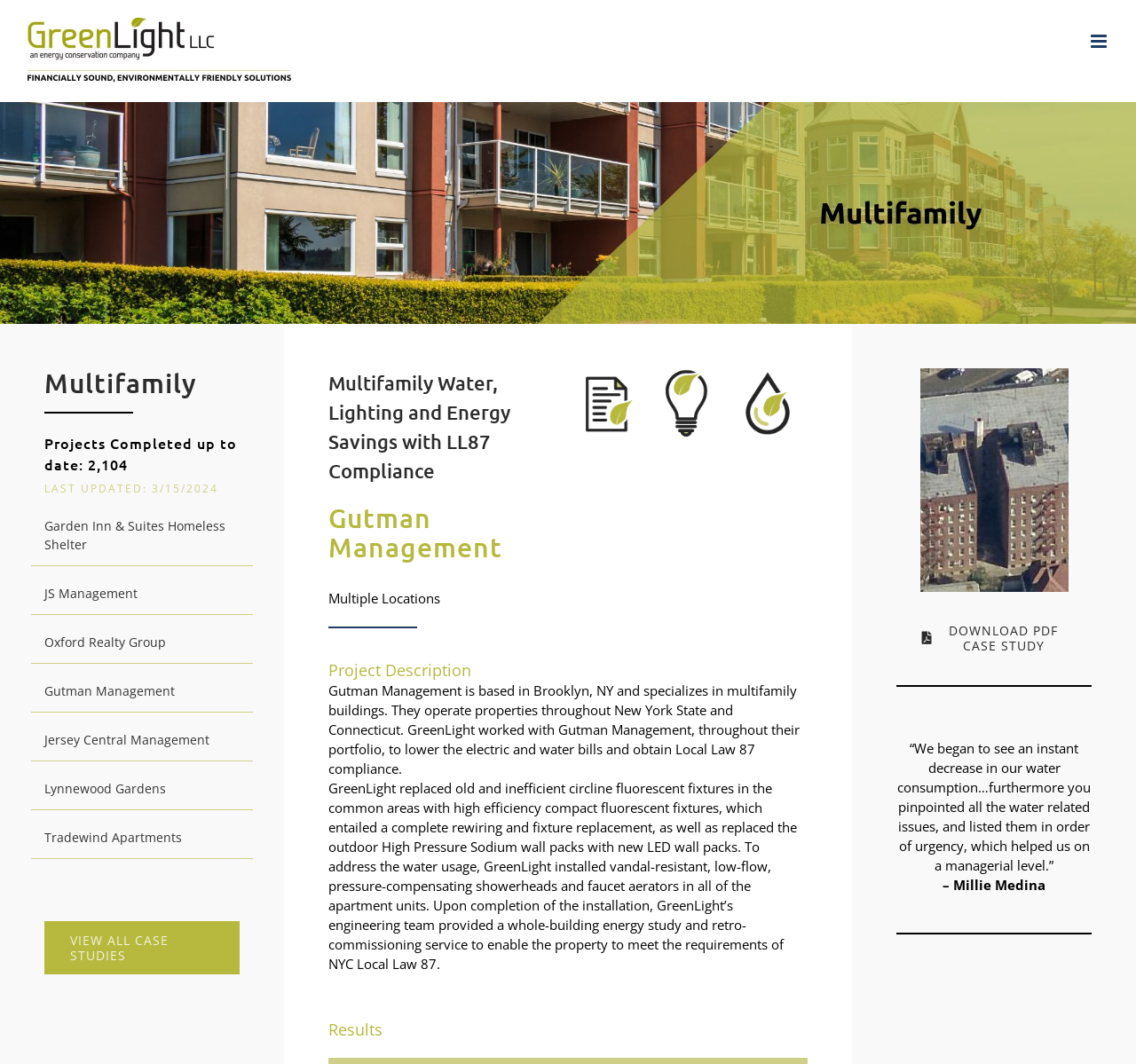Use a single word or phrase to respond to the question:
How many projects are completed up to date?

2,104